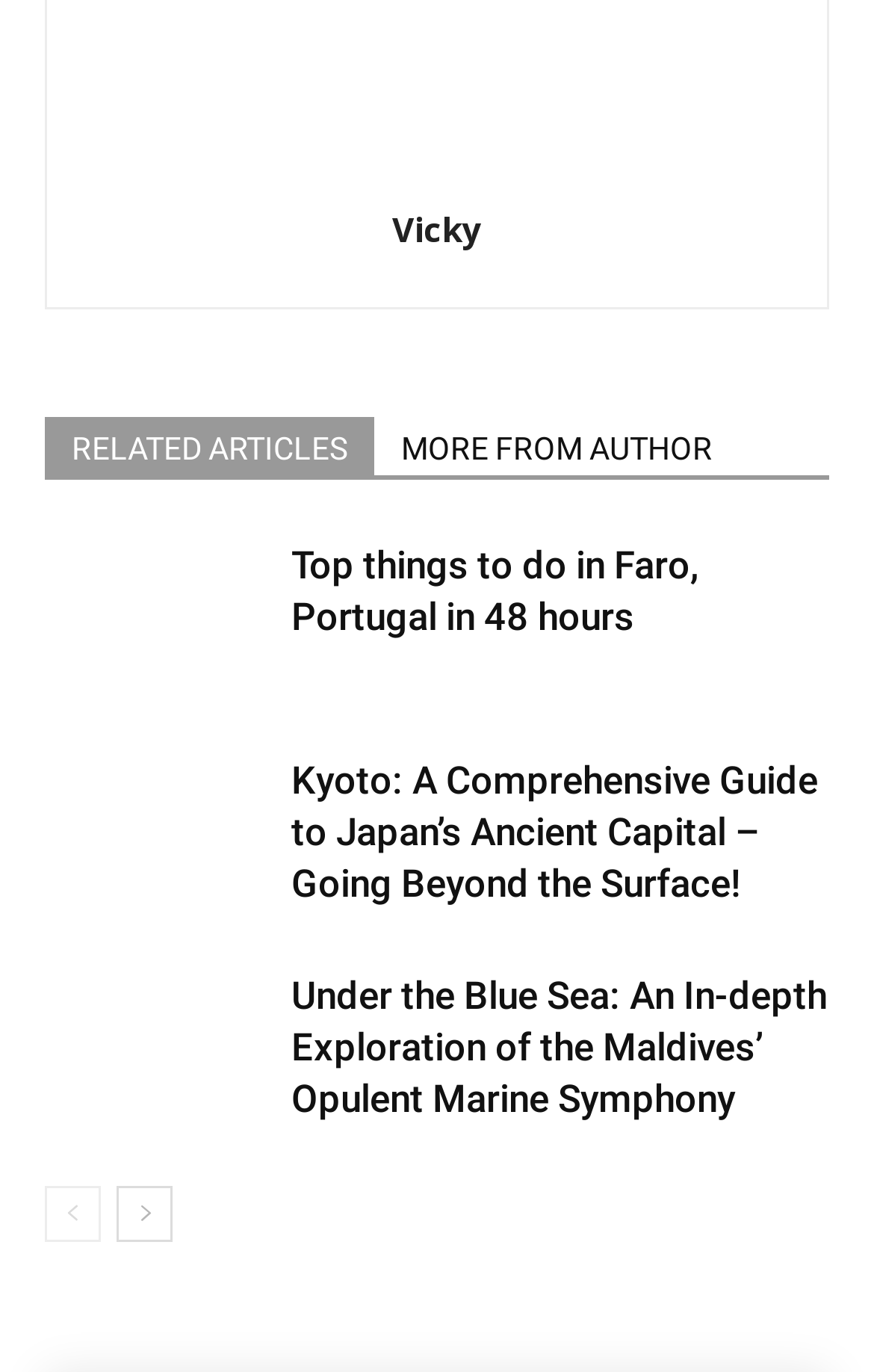Can you determine the bounding box coordinates of the area that needs to be clicked to fulfill the following instruction: "go to previous page"?

[0.051, 0.864, 0.115, 0.905]